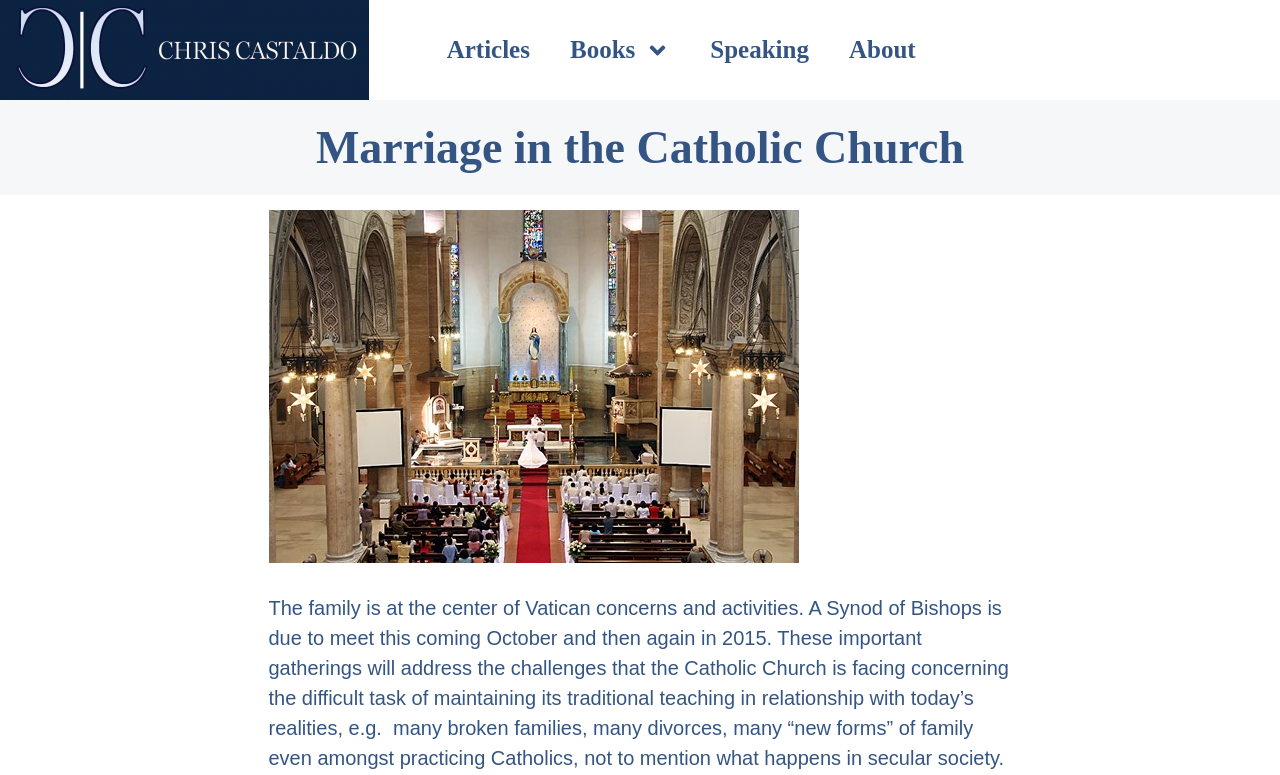Look at the image and answer the question in detail:
What is the theme of the webpage?

The webpage has a heading 'Marriage in the Catholic Church' and a link 'Cathedral_Wedding', which suggests that the theme of the webpage is related to the Catholic Church.